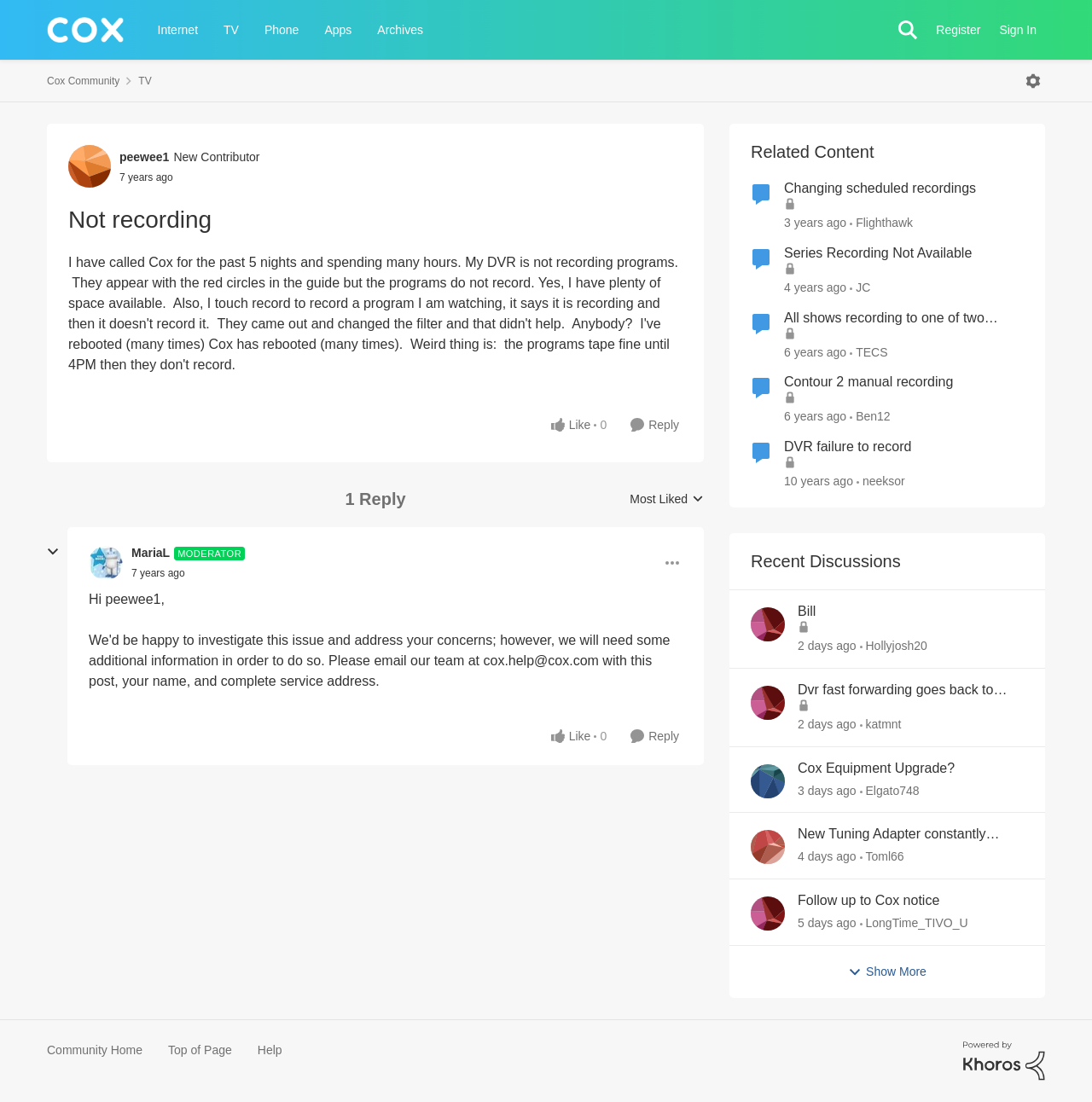Provide the bounding box coordinates of the section that needs to be clicked to accomplish the following instruction: "Reply to the post."

[0.574, 0.376, 0.625, 0.396]